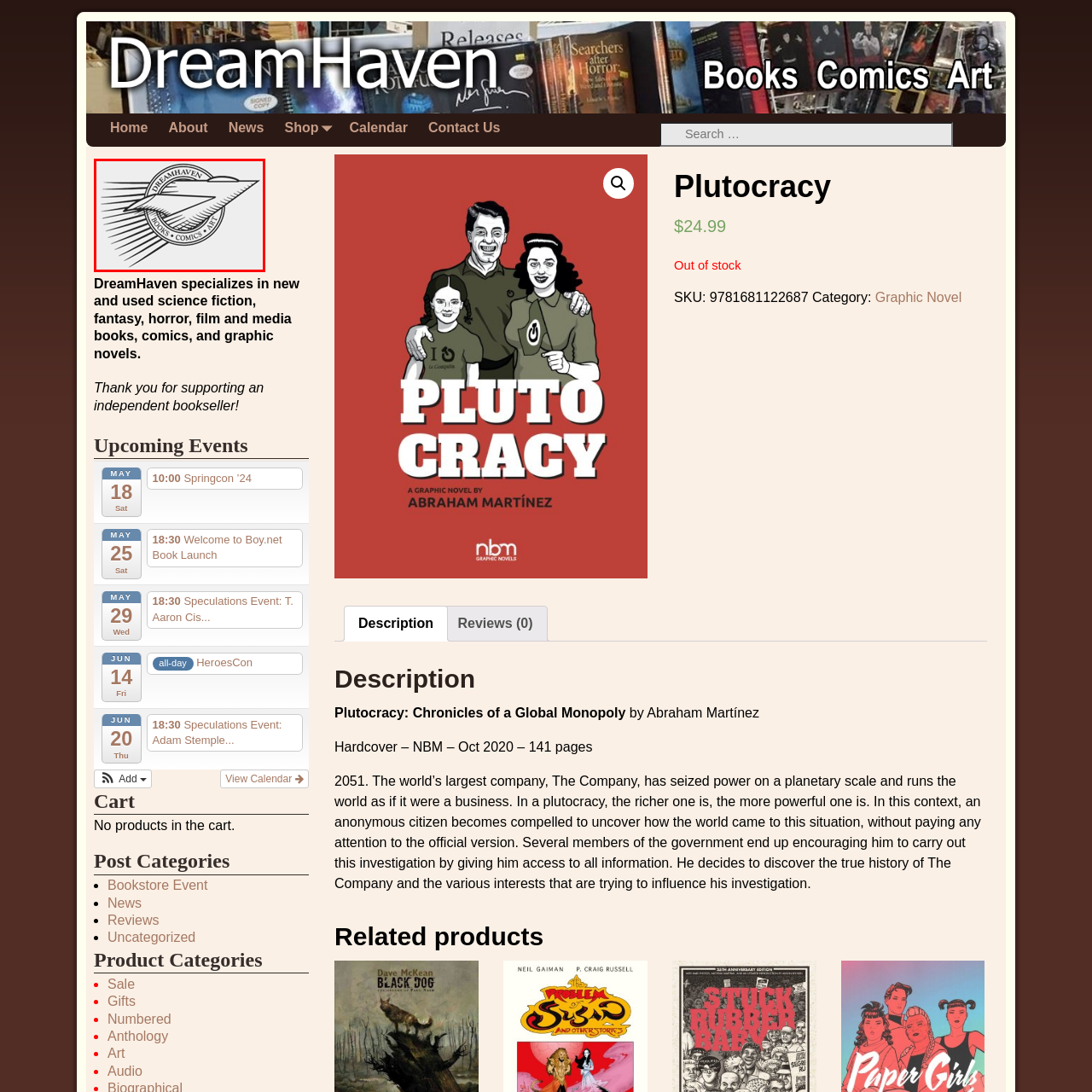Explain in detail what is depicted in the image enclosed by the red boundary.

The image showcases the logo of DreamHaven, a well-known bookstore specializing in science fiction, fantasy, horror, film, and media books, as well as comics and graphic novels. The logo features a stylized design, prominently displaying the name "DREAMHAVEN" in a bold font. Accompanying the text is a streamlined graphic that suggests movement, complemented by dynamic lines that evoke a sense of speed and adventure. The logo encapsulates the essence of DreamHaven, representing its commitment to providing a diverse range of literature and art, appealing to enthusiast readers and collectors alike.